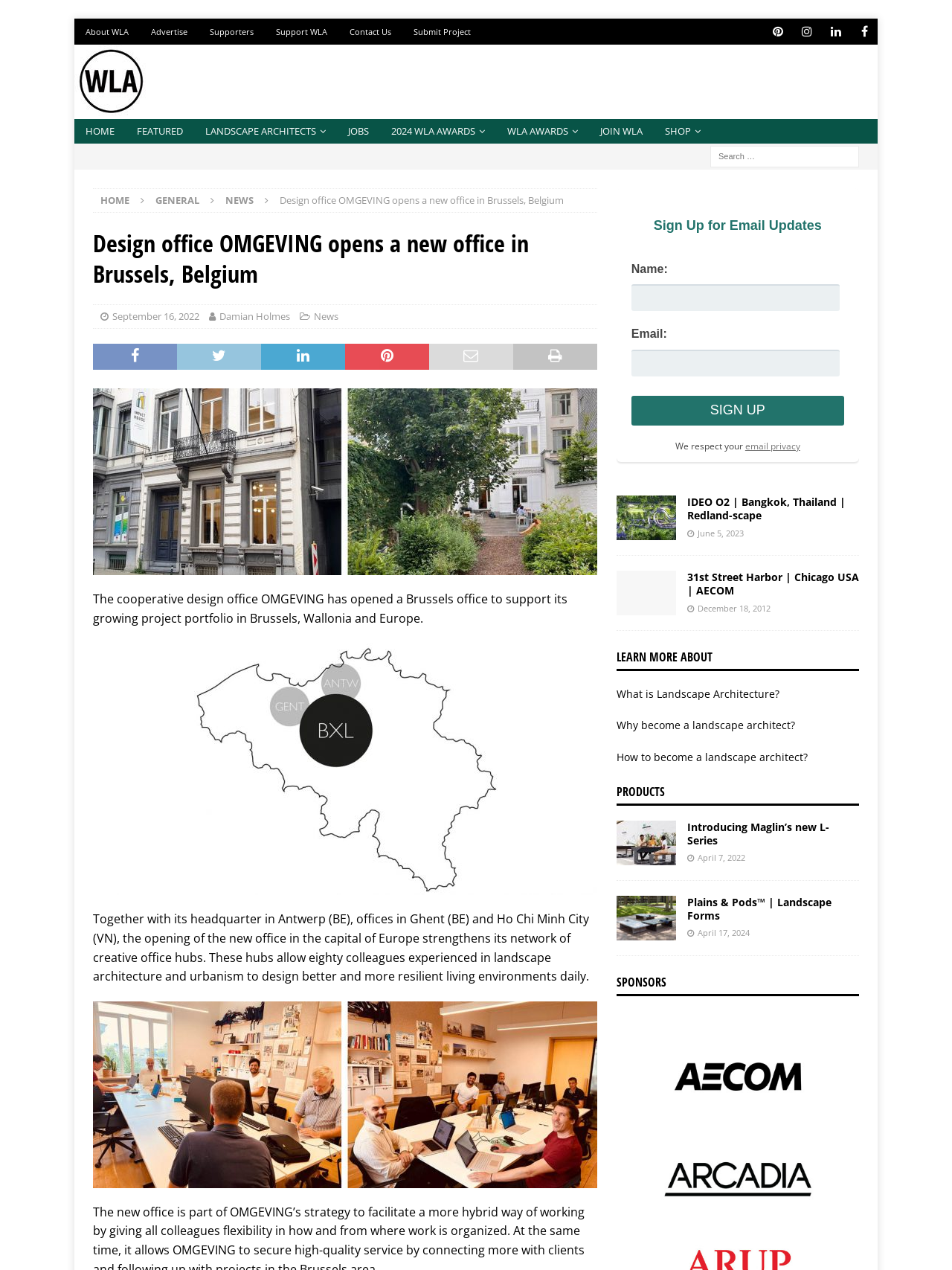Can you specify the bounding box coordinates for the region that should be clicked to fulfill this instruction: "Search for projects".

[0.746, 0.115, 0.902, 0.132]